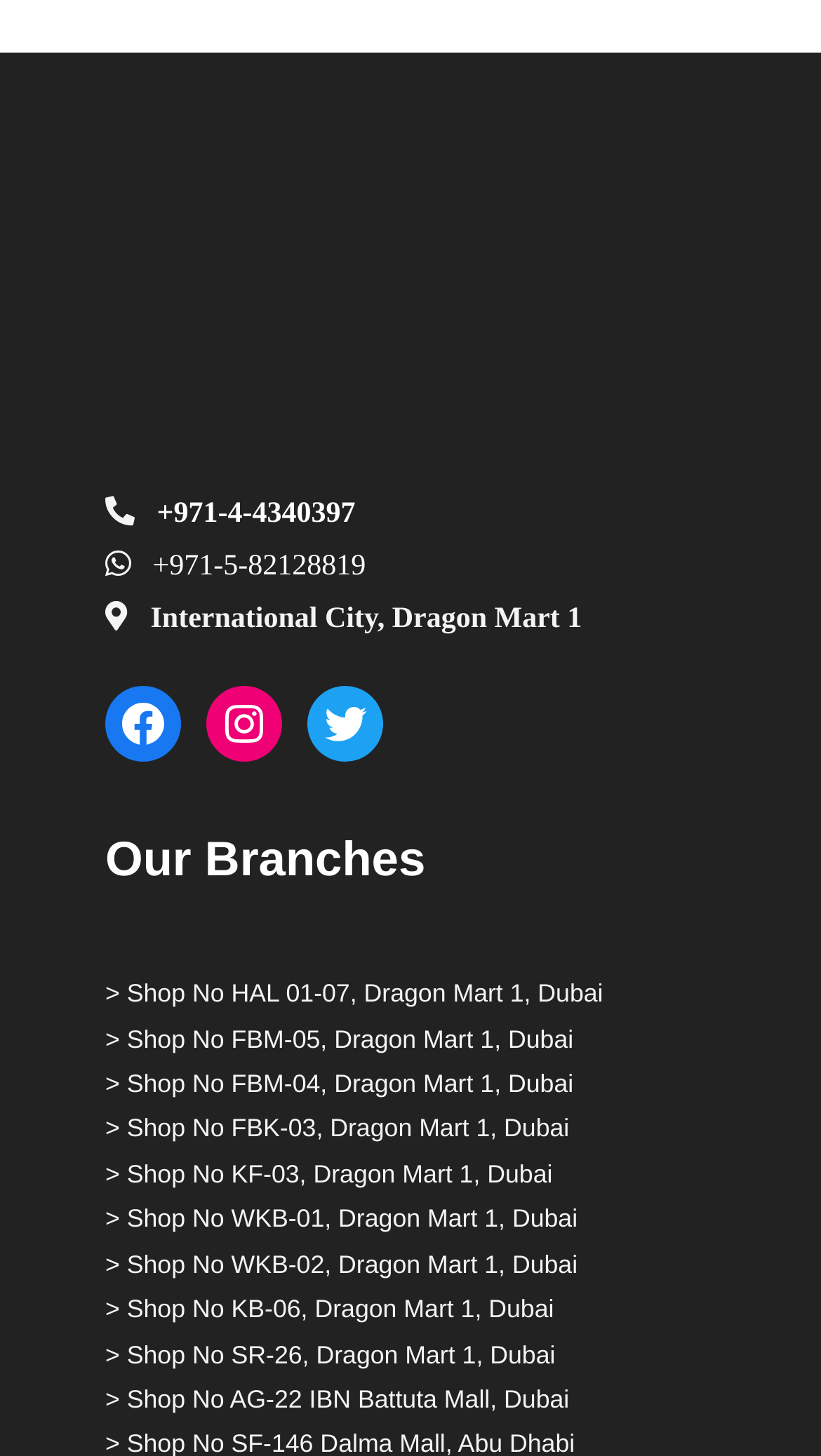Provide your answer in one word or a succinct phrase for the question: 
How many branches are listed?

9